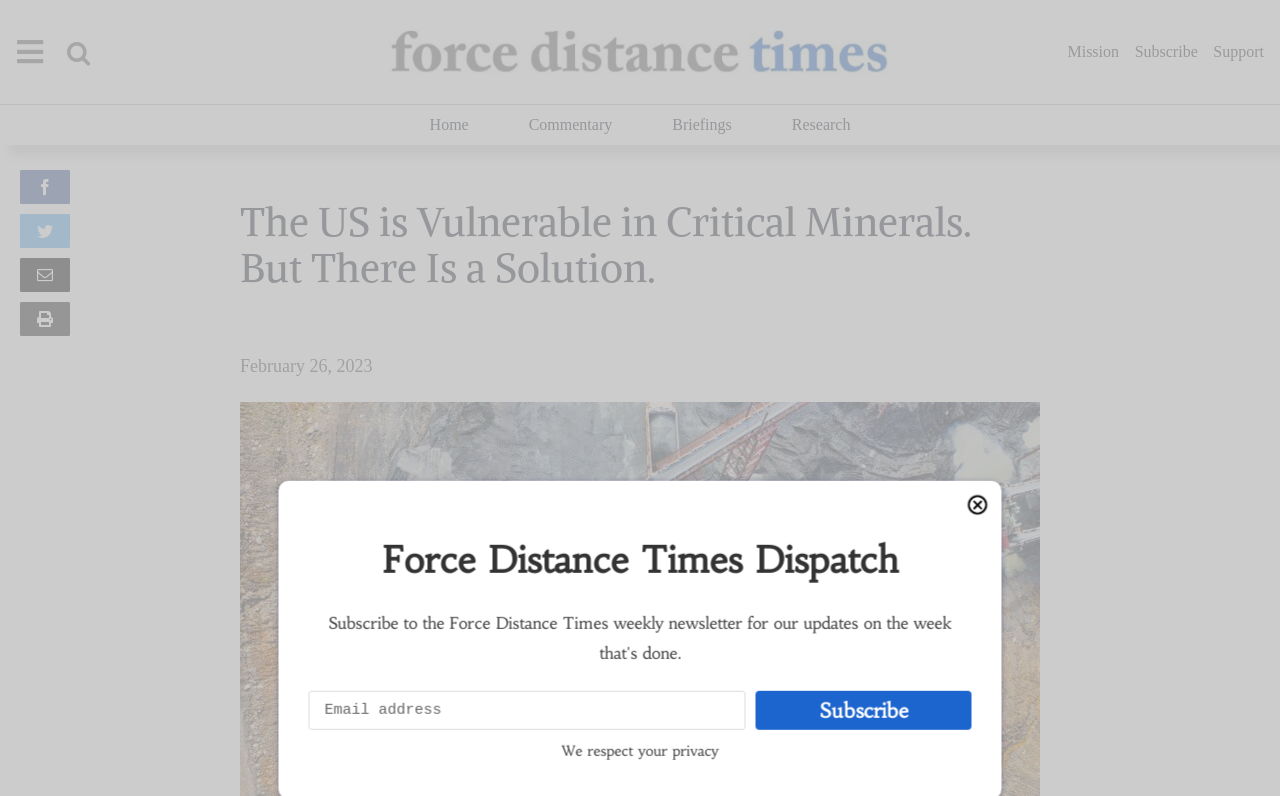Specify the bounding box coordinates of the region I need to click to perform the following instruction: "Share on Facebook". The coordinates must be four float numbers in the range of 0 to 1, i.e., [left, top, right, bottom].

[0.016, 0.214, 0.055, 0.256]